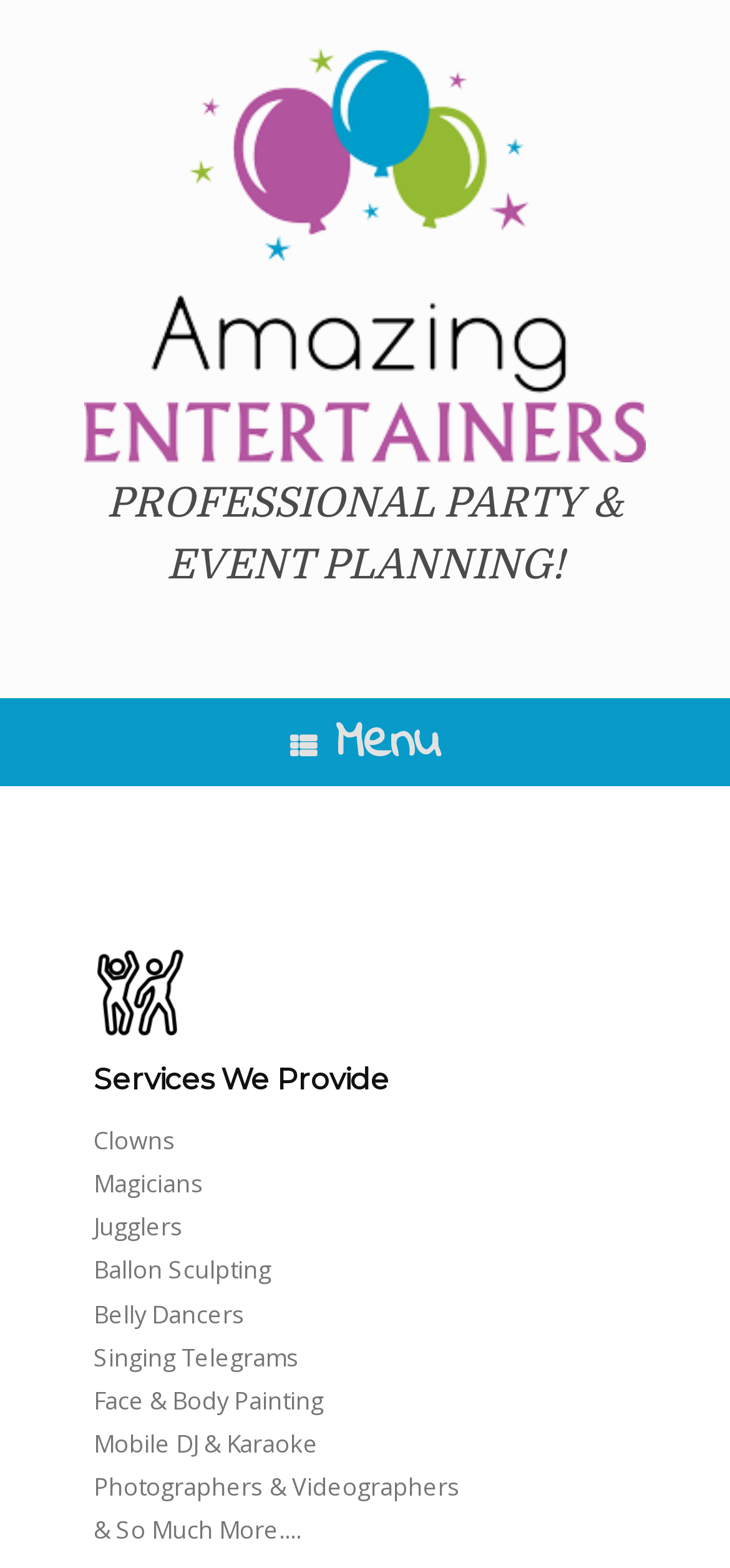Respond to the question below with a single word or phrase: How many services are listed on the webpage?

12